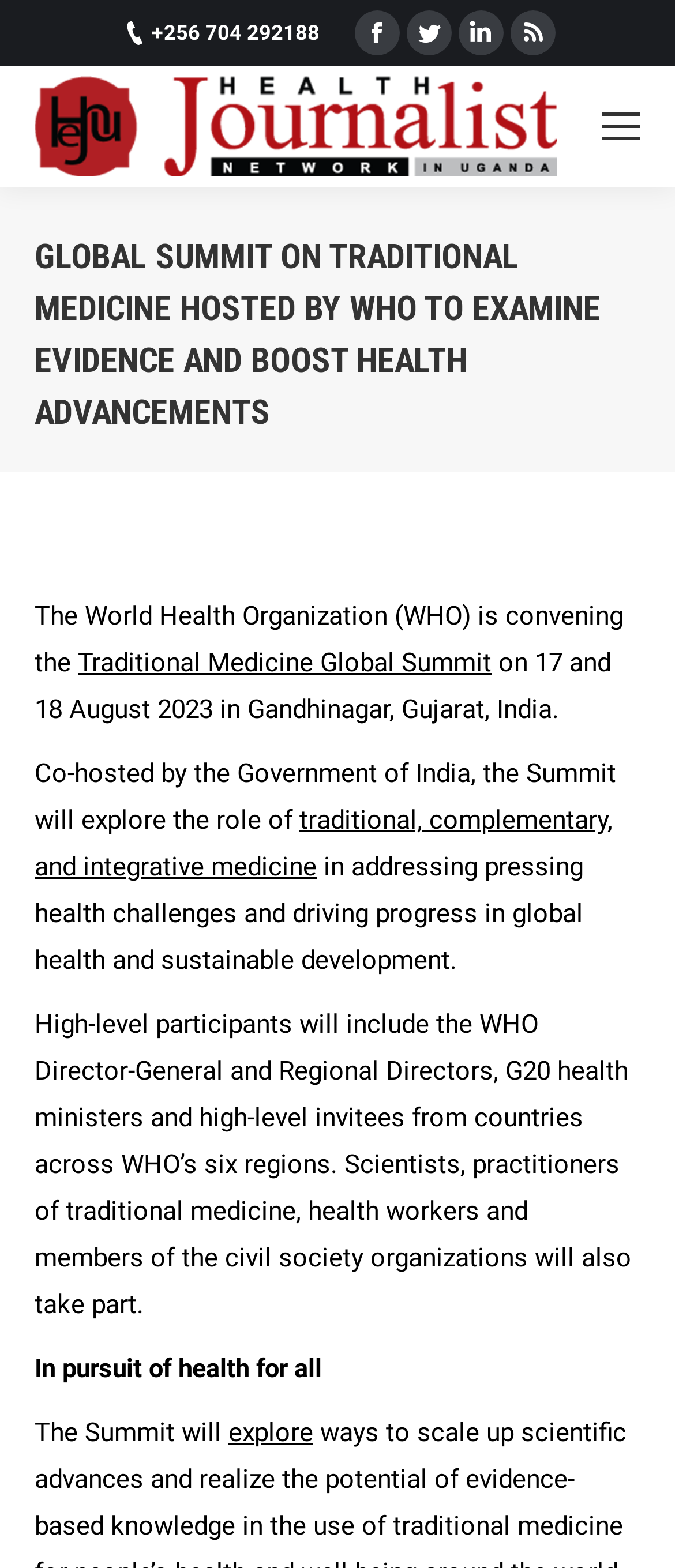Explain in detail what is displayed on the webpage.

The webpage appears to be an article or news page about the Global Summit on Traditional Medicine hosted by the World Health Organization (WHO). At the top of the page, there is a row of social media links, including Facebook, Twitter, LinkedIn, and RSS, aligned horizontally. Below this row, there is a large heading that reads "GLOBAL SUMMIT ON TRADITIONAL MEDICINE HOSTED BY WHO TO EXAMINE EVIDENCE AND BOOST HEALTH ADVANCEMENTS".

To the left of the heading, there is a logo or image of the Health Journalism Network Uganda (HEJNU) with a link to the organization's page. On the right side of the page, there is a link to go back to the top of the page.

The main content of the page is divided into several paragraphs. The first paragraph starts with the phrase "You are here:" and provides an introduction to the summit, including the date and location. The text is followed by several links to related topics, such as the Traditional Medicine Global Summit and traditional, complementary, and integrative medicine.

The subsequent paragraphs provide more details about the summit, including the participants, goals, and objectives. There are several links scattered throughout the text, including one to explore the topic further. The page also includes a phrase "In pursuit of health for all" and a final sentence that starts with "The Summit will".

At the very top of the page, there is a phone number "+256 704 292188" and a link to the Health Journalism Network Uganda (HEJNU) page.